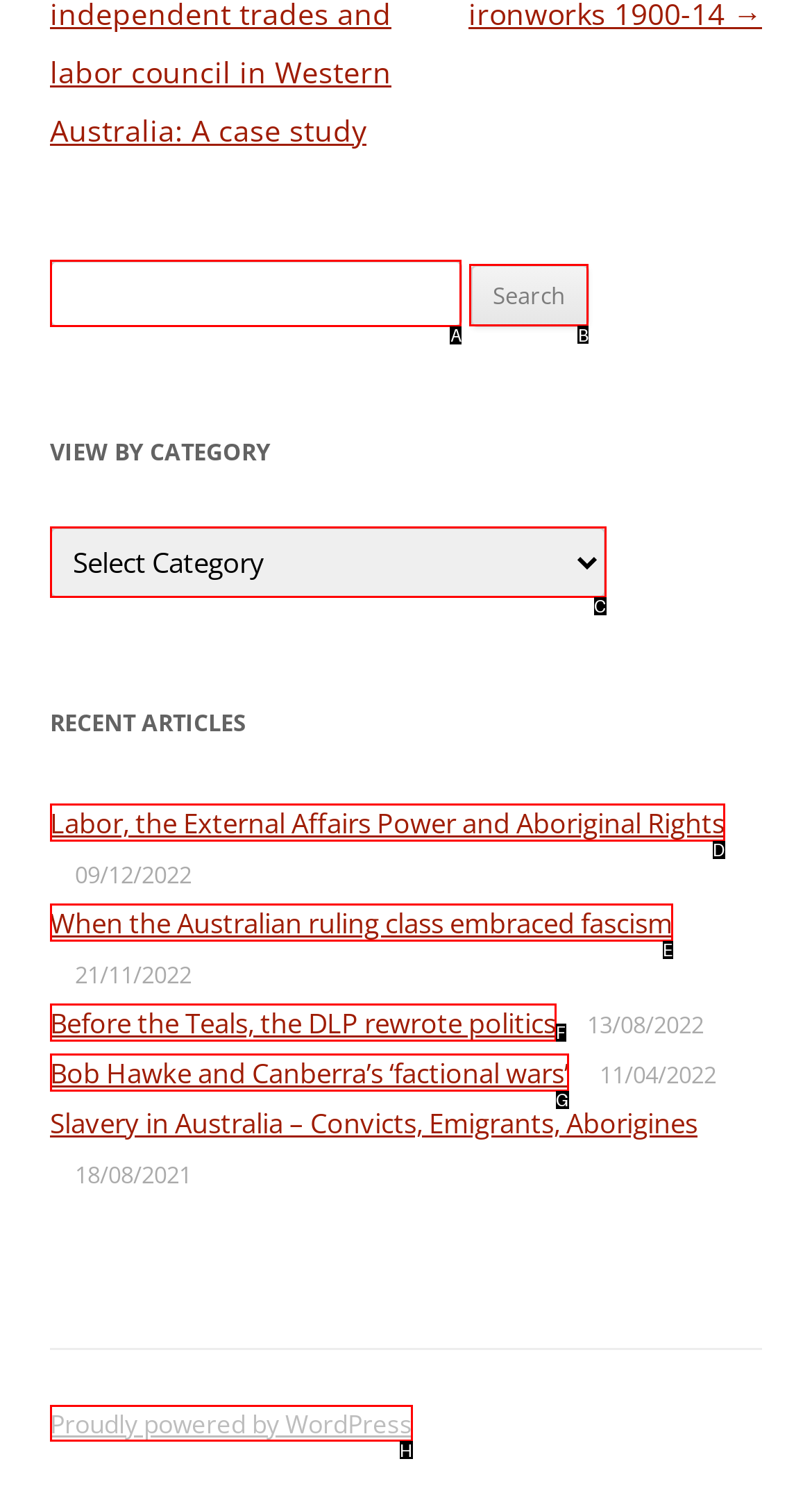What letter corresponds to the UI element to complete this task: Check the website's powered by
Answer directly with the letter.

H